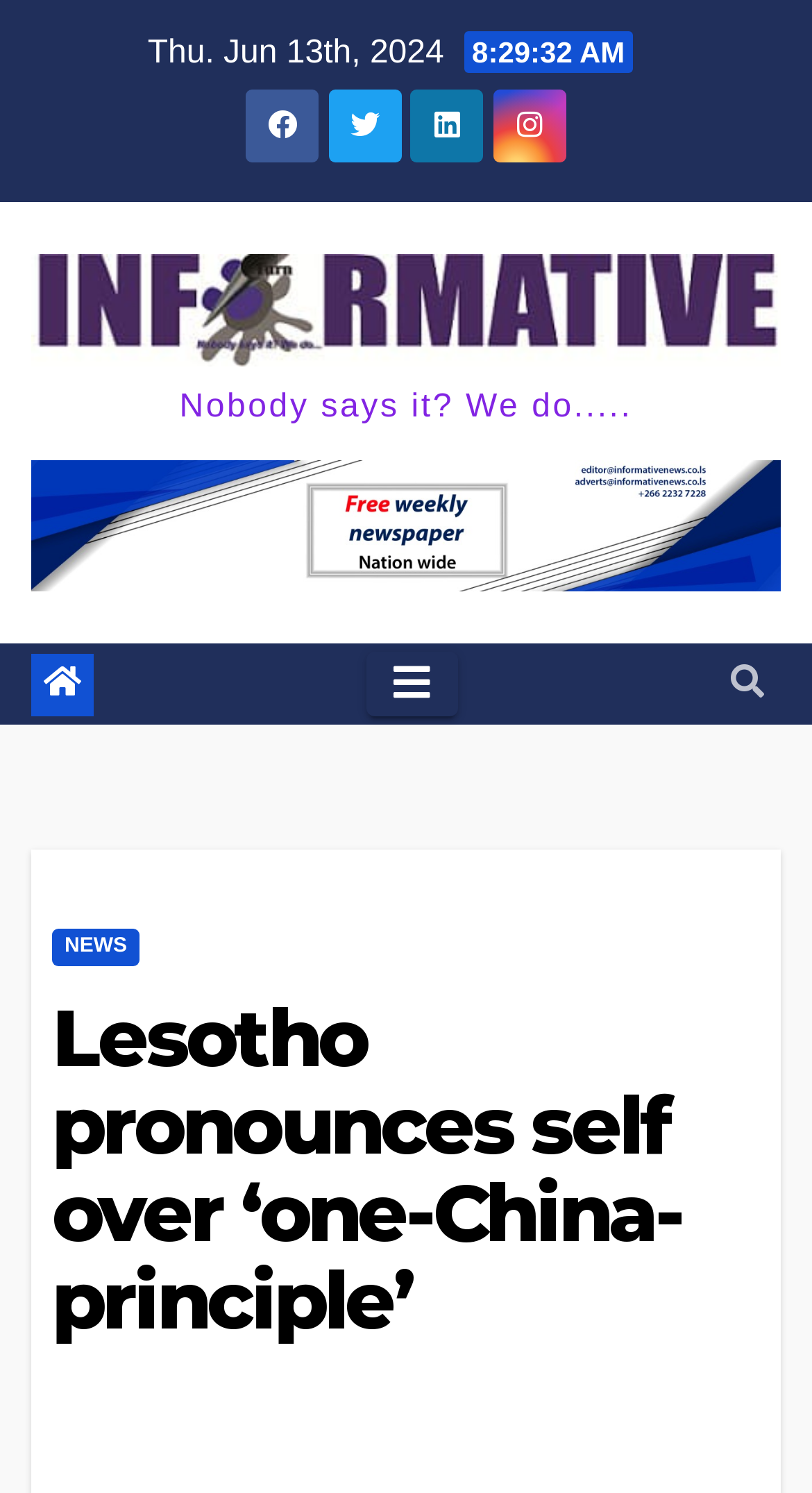Predict the bounding box of the UI element based on this description: "News".

[0.064, 0.622, 0.172, 0.647]